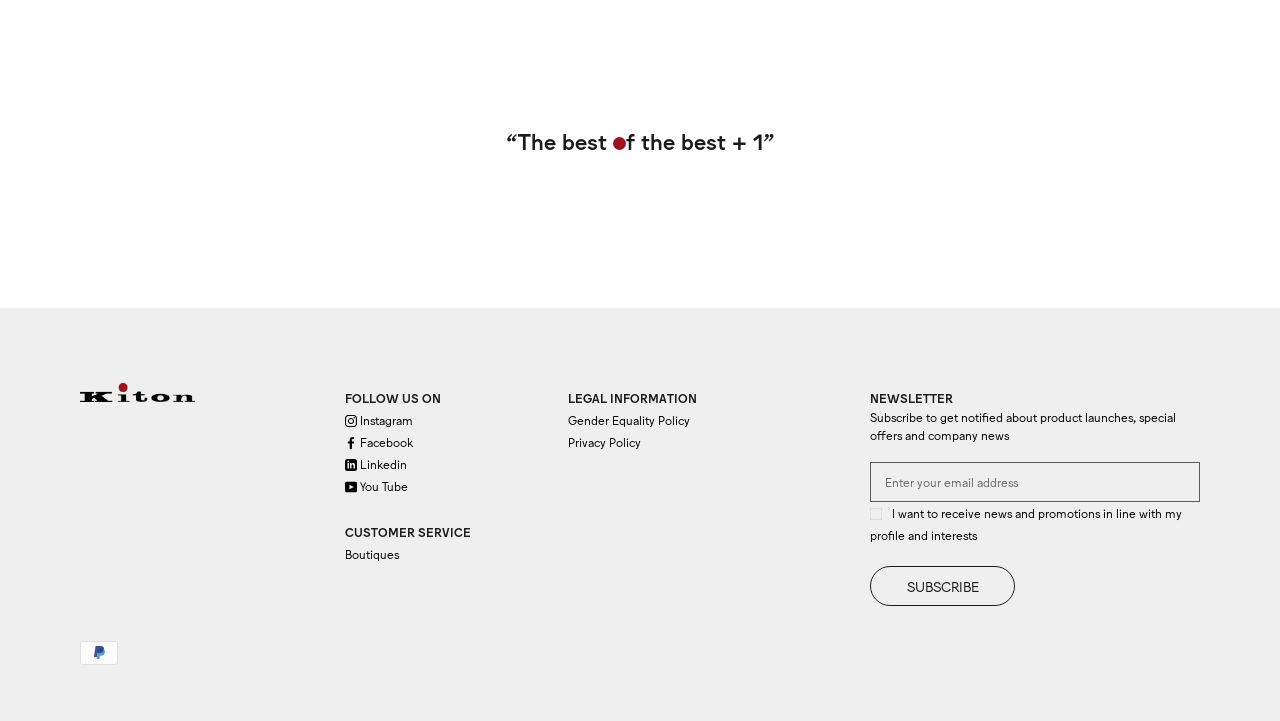Use one word or a short phrase to answer the question provided: 
What social media platforms are available for following?

Instagram, Facebook, LinkedIn, YouTube